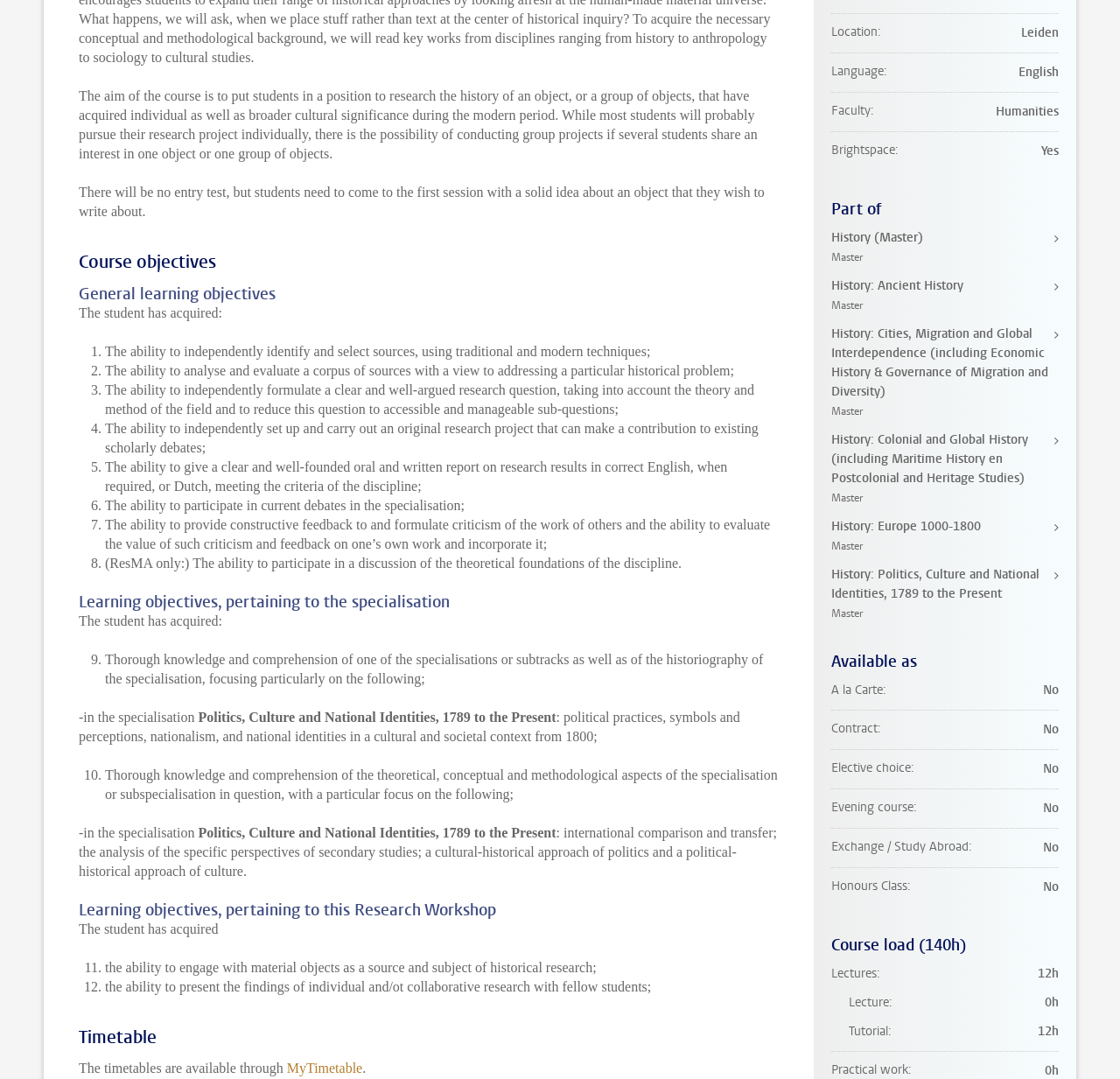Identify the bounding box for the described UI element. Provide the coordinates in (top-left x, top-left y, bottom-right x, bottom-right y) format with values ranging from 0 to 1: MyTimetable

[0.256, 0.983, 0.324, 0.997]